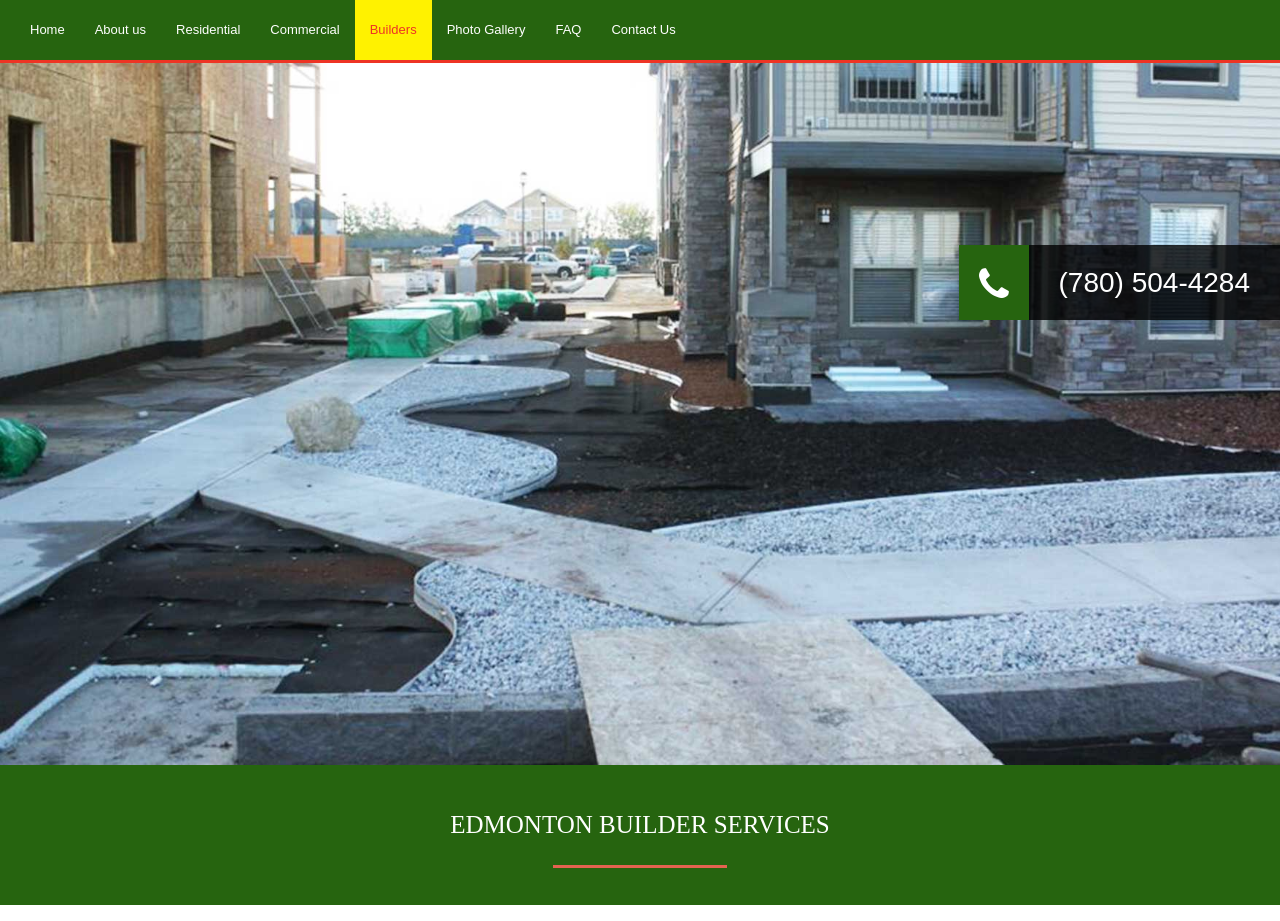Respond to the question below with a concise word or phrase:
How many main sections are in the navigation menu?

7